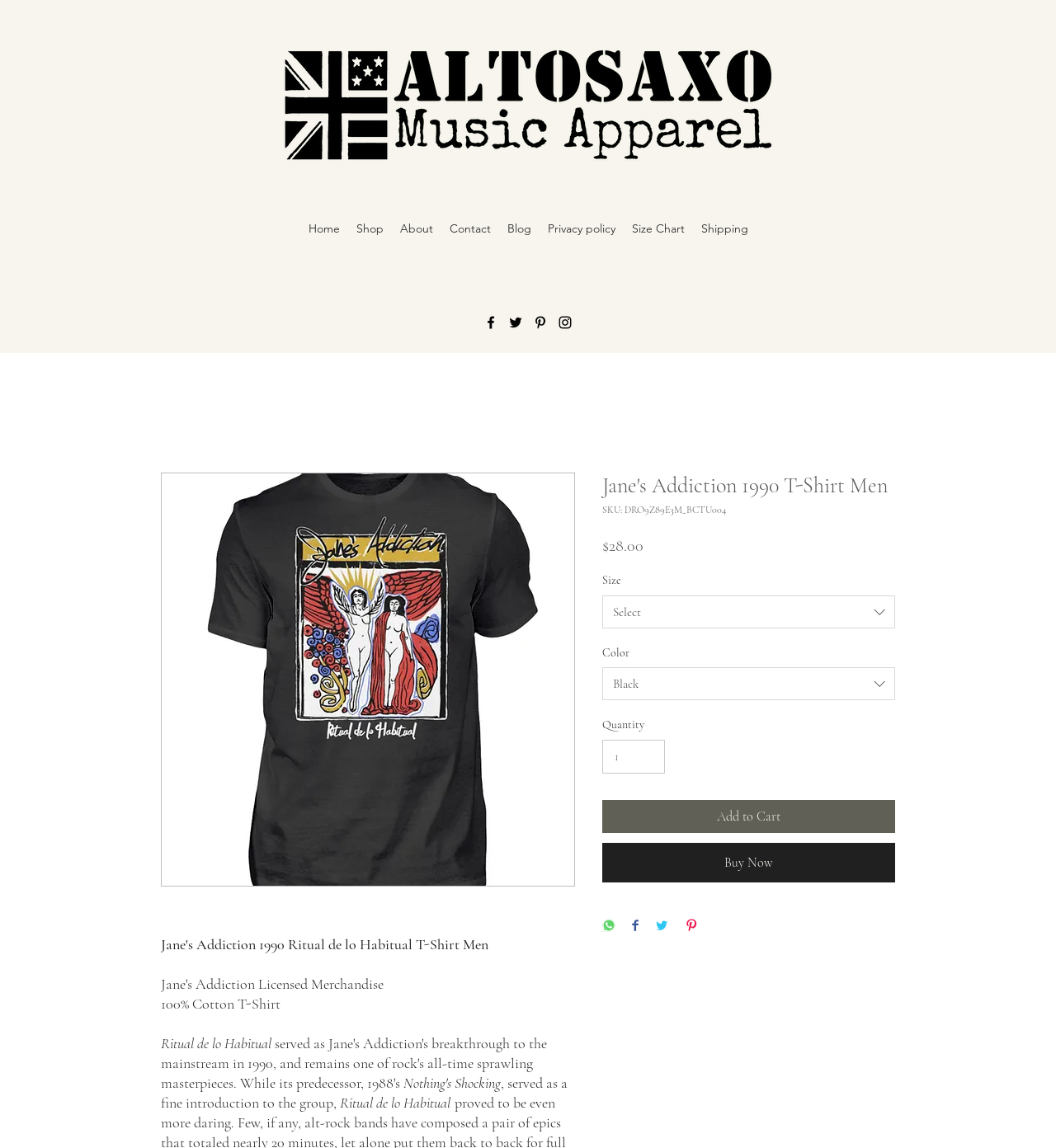Identify the bounding box coordinates of the clickable region to carry out the given instruction: "Click the Home link".

[0.284, 0.176, 0.329, 0.222]